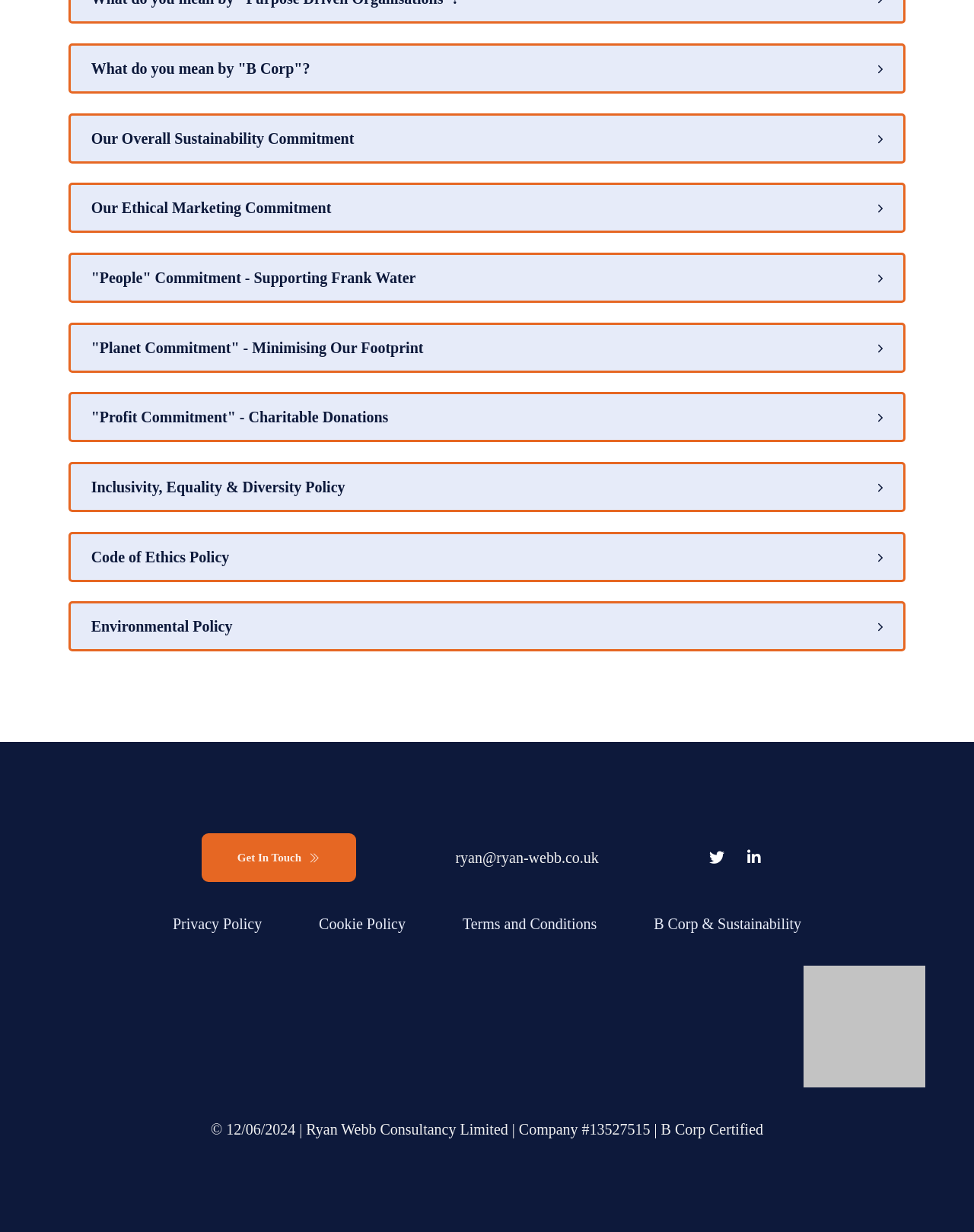Please find and report the bounding box coordinates of the element to click in order to perform the following action: "View B Corp Company Listing". The coordinates should be expressed as four float numbers between 0 and 1, in the format [left, top, right, bottom].

[0.08, 0.796, 0.145, 0.87]